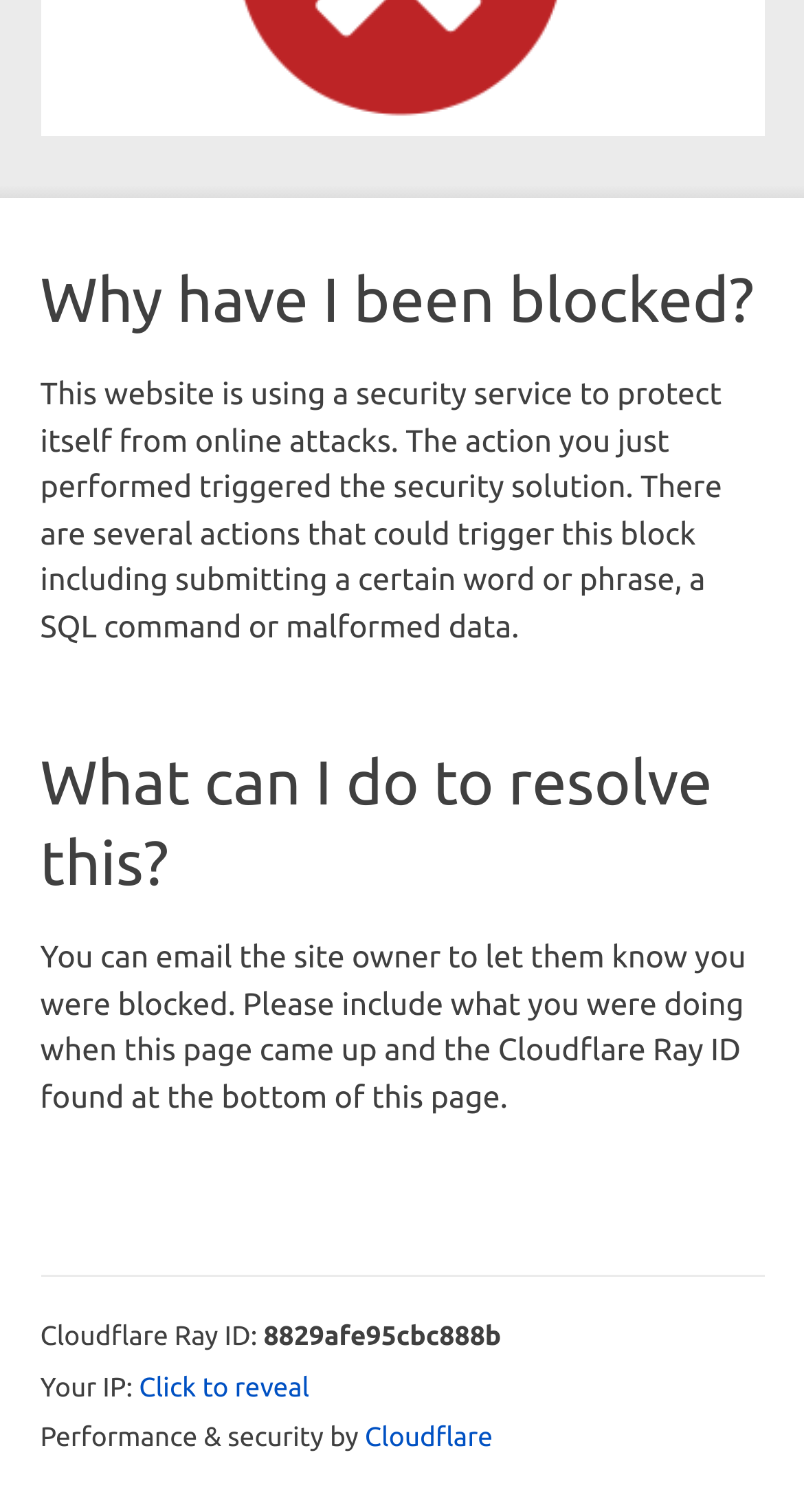Provide the bounding box coordinates of the HTML element described by the text: "Click to reveal".

[0.173, 0.906, 0.385, 0.932]